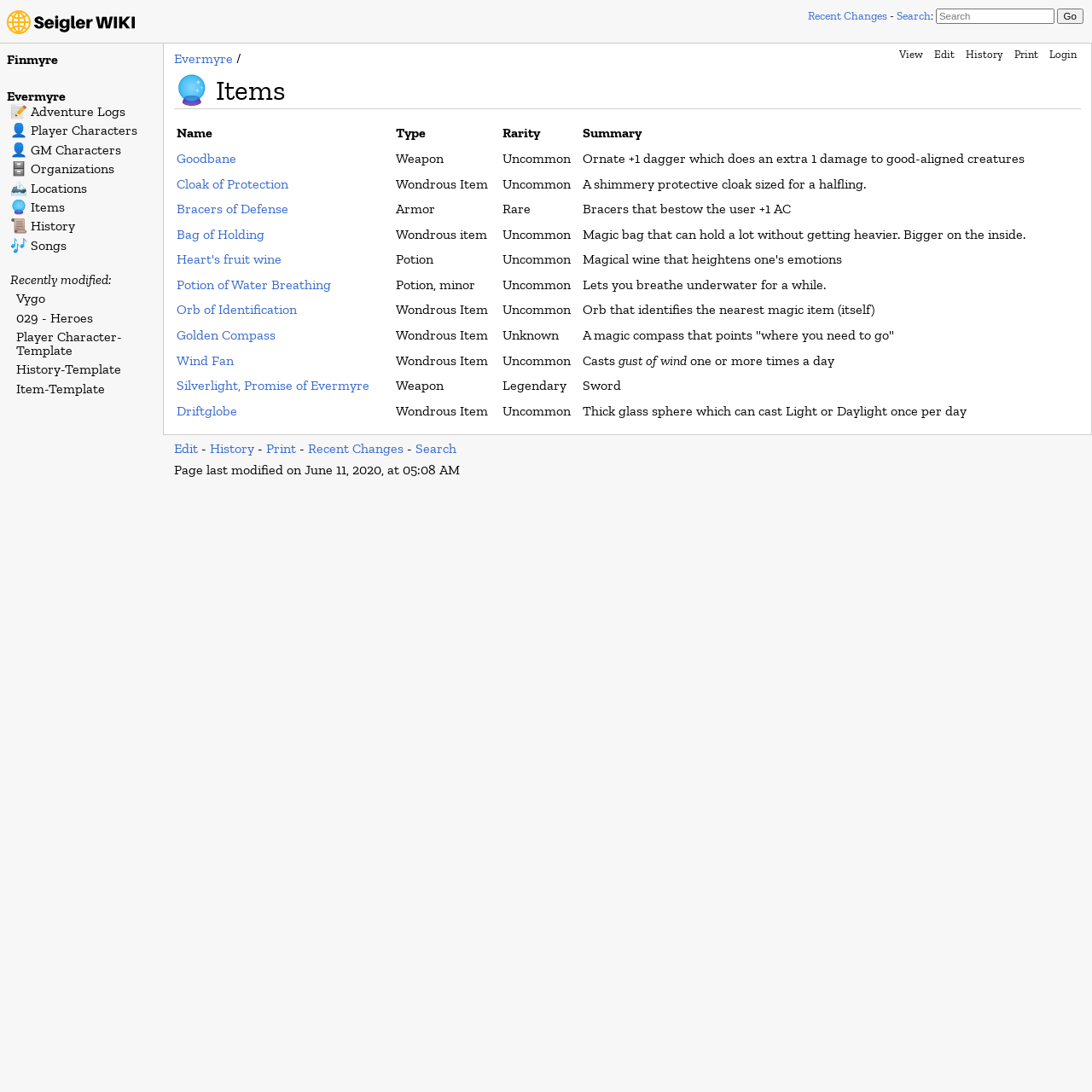Please answer the following question using a single word or phrase: 
What is the type of the item 'Cloak of Protection'?

Wondrous Item